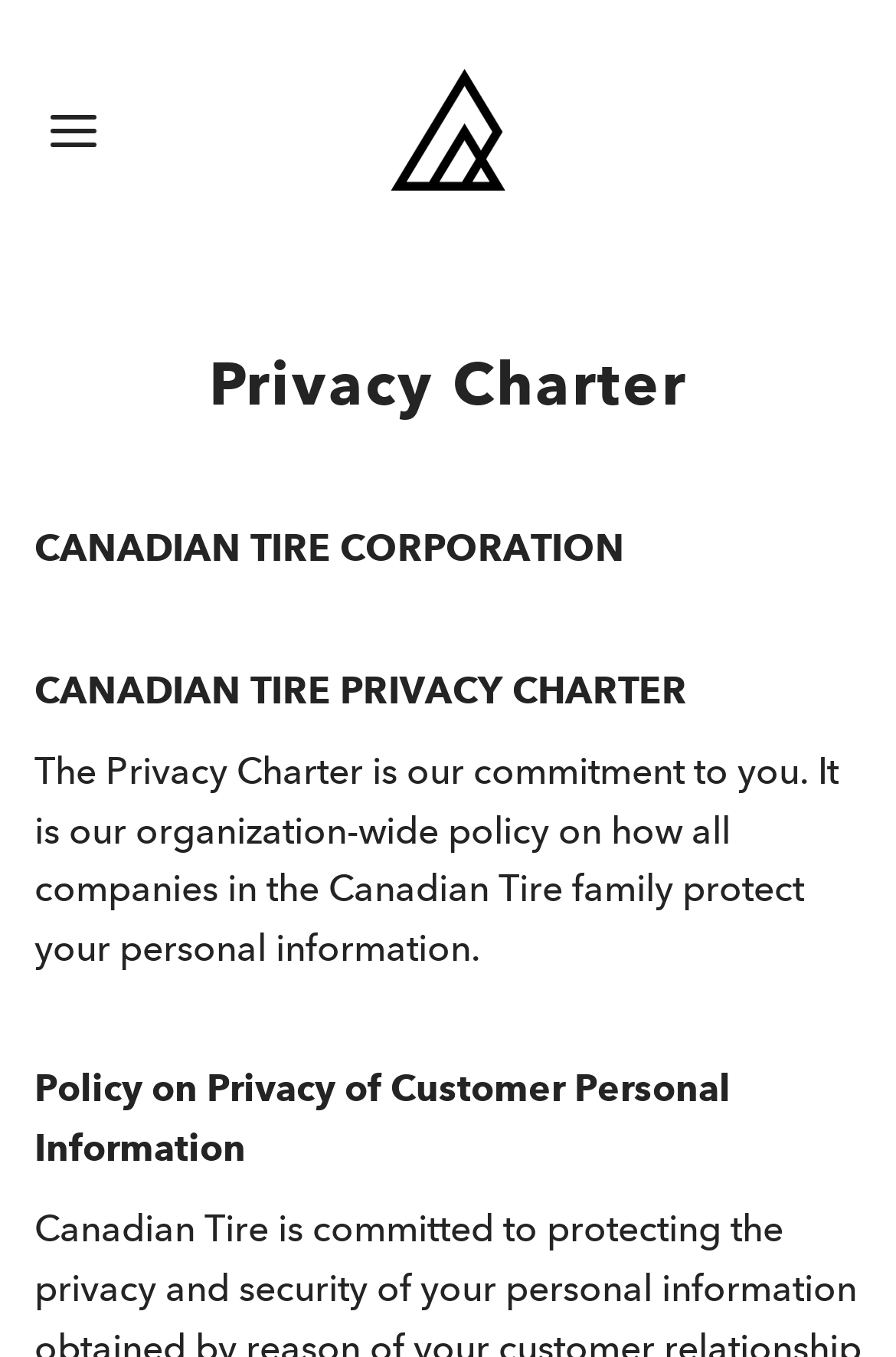Specify the bounding box coordinates (top-left x, top-left y, bottom-right x, bottom-right y) of the UI element in the screenshot that matches this description: aria-label="Open this option"

[0.051, 0.091, 0.113, 0.123]